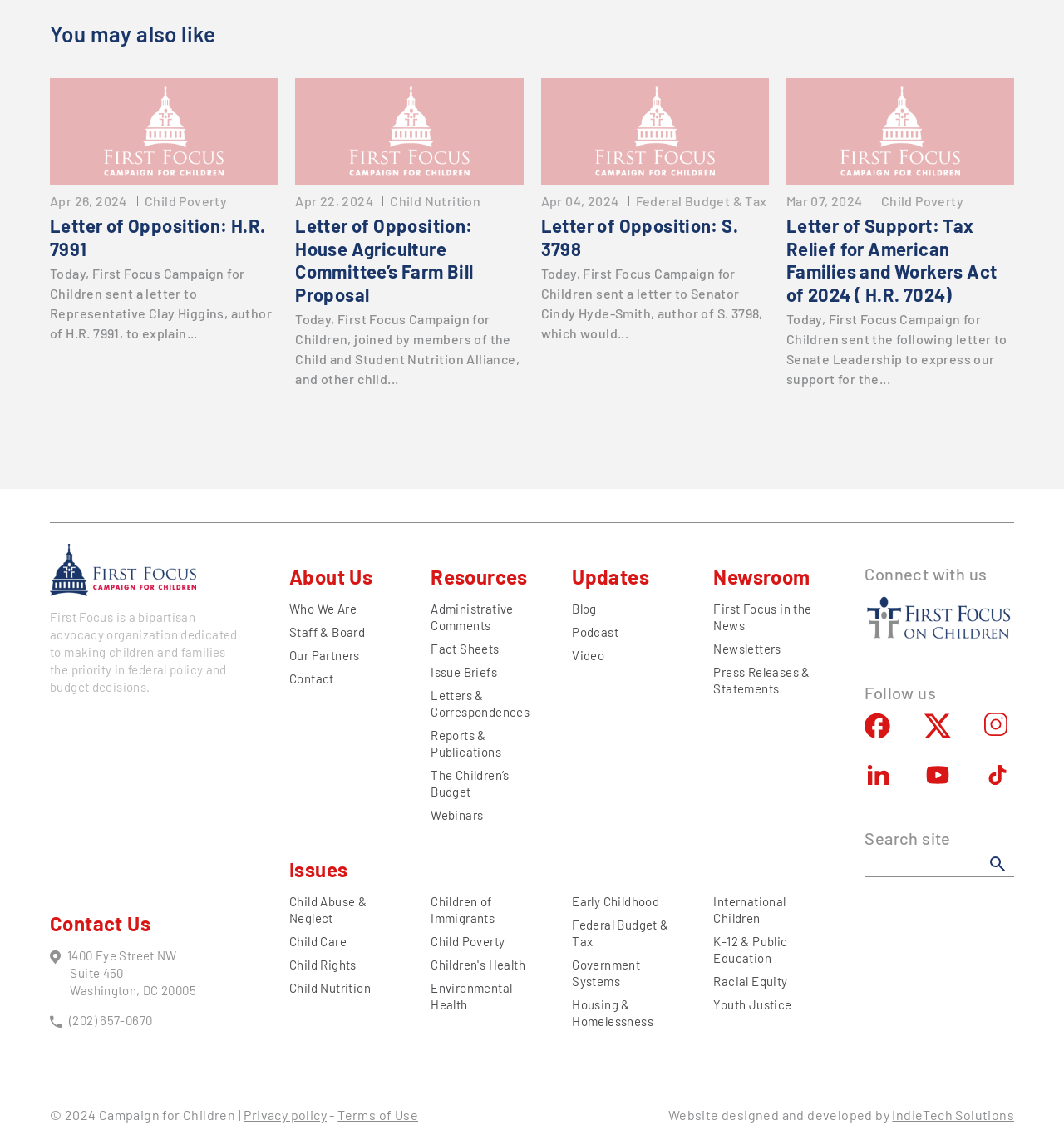What is the name of the organization?
From the screenshot, provide a brief answer in one word or phrase.

First Focus